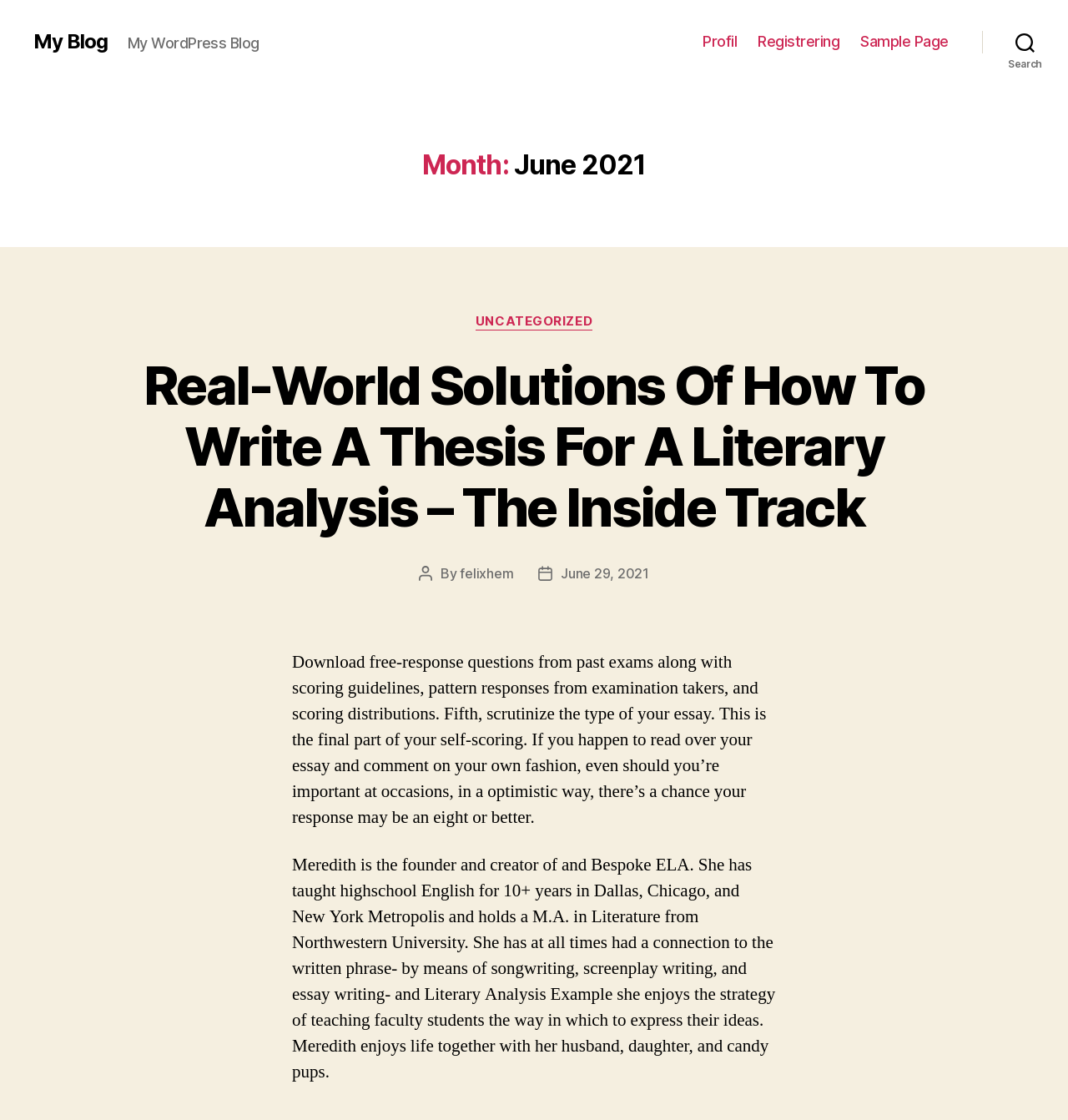Determine the bounding box coordinates of the region I should click to achieve the following instruction: "read sample page". Ensure the bounding box coordinates are four float numbers between 0 and 1, i.e., [left, top, right, bottom].

[0.806, 0.029, 0.888, 0.045]